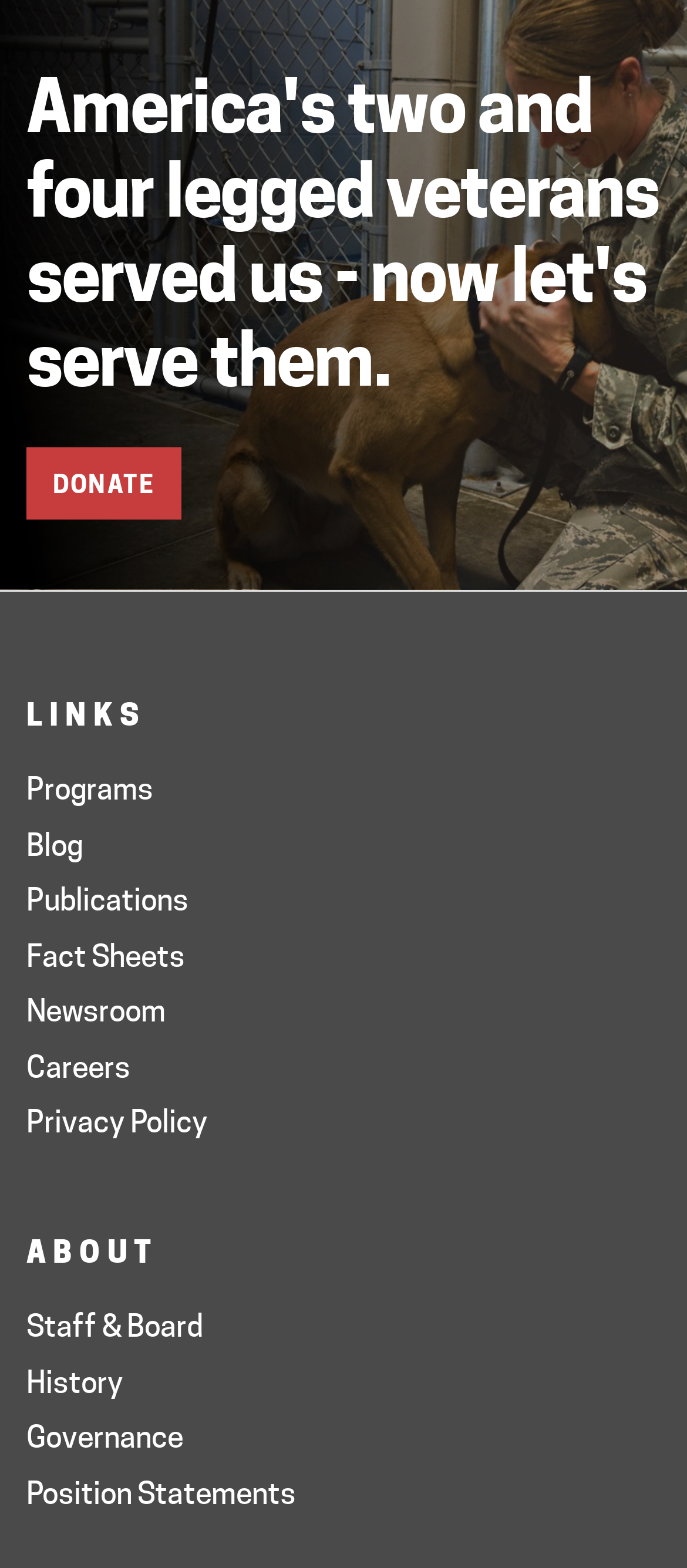Given the element description "Newsroom" in the screenshot, predict the bounding box coordinates of that UI element.

[0.038, 0.201, 0.241, 0.223]